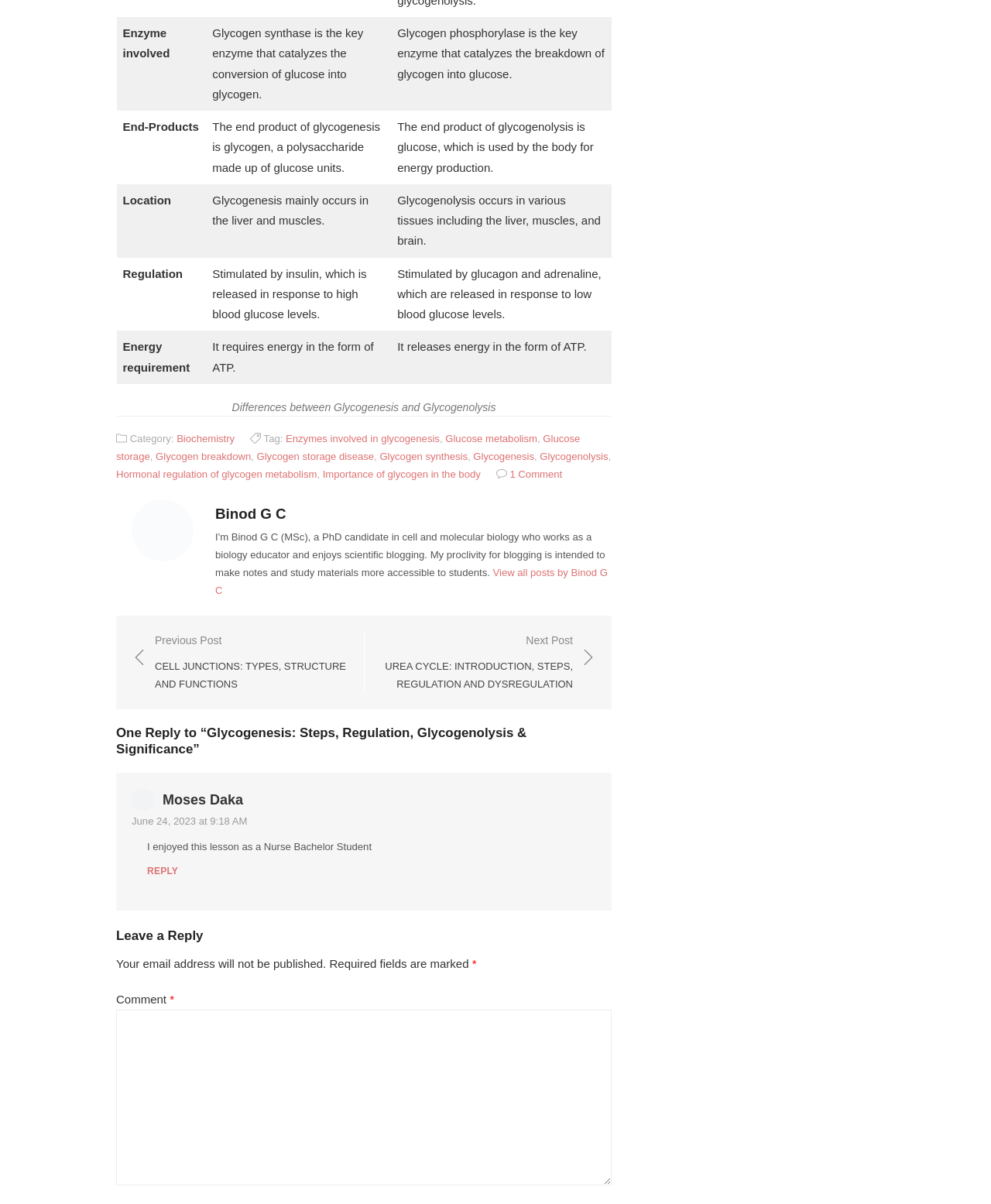Indicate the bounding box coordinates of the clickable region to achieve the following instruction: "Click on the link 'Biochemistry'."

[0.178, 0.36, 0.237, 0.369]